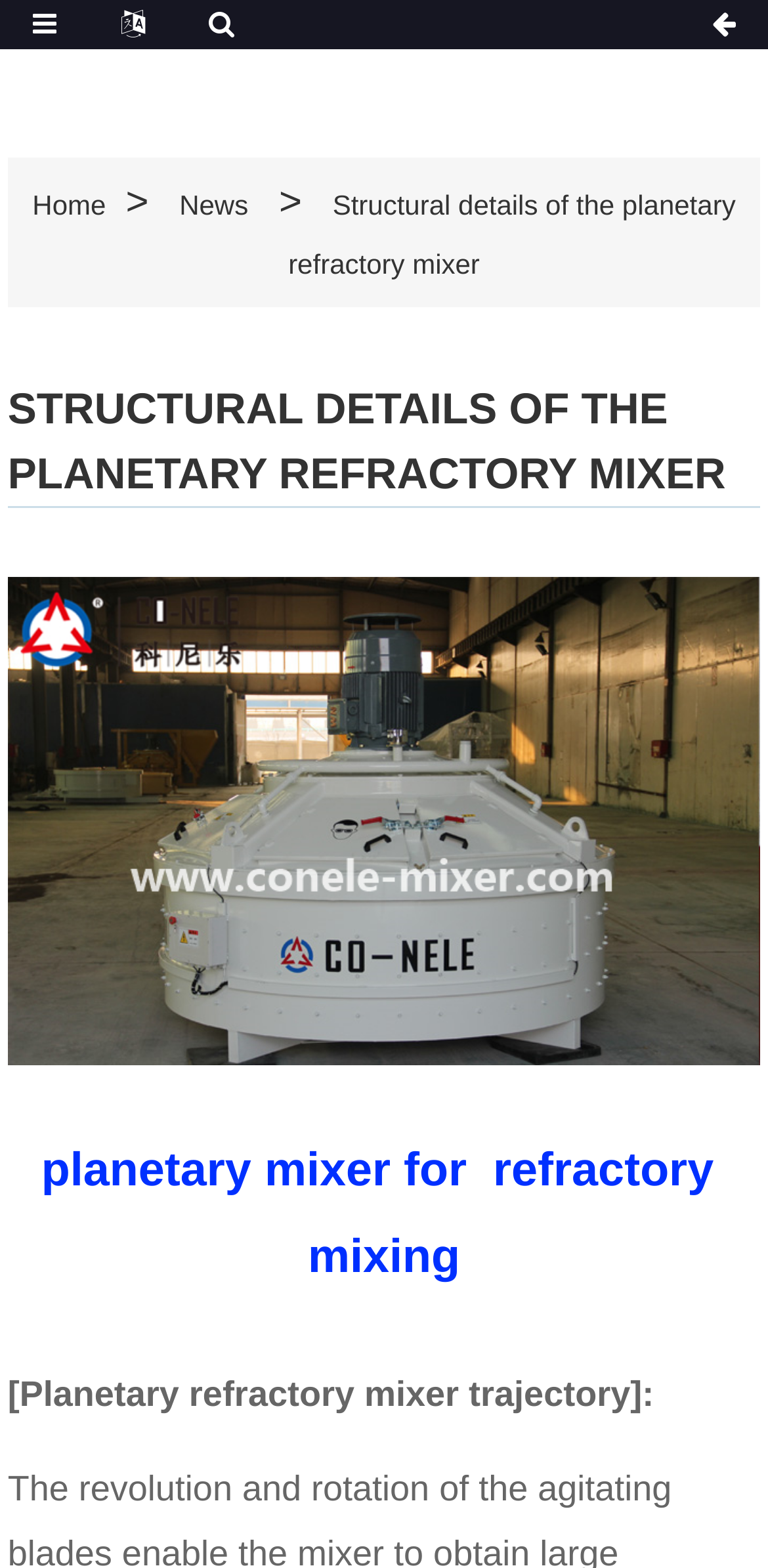Could you identify the text that serves as the heading for this webpage?

STRUCTURAL DETAILS OF THE PLANETARY REFRACTORY MIXER